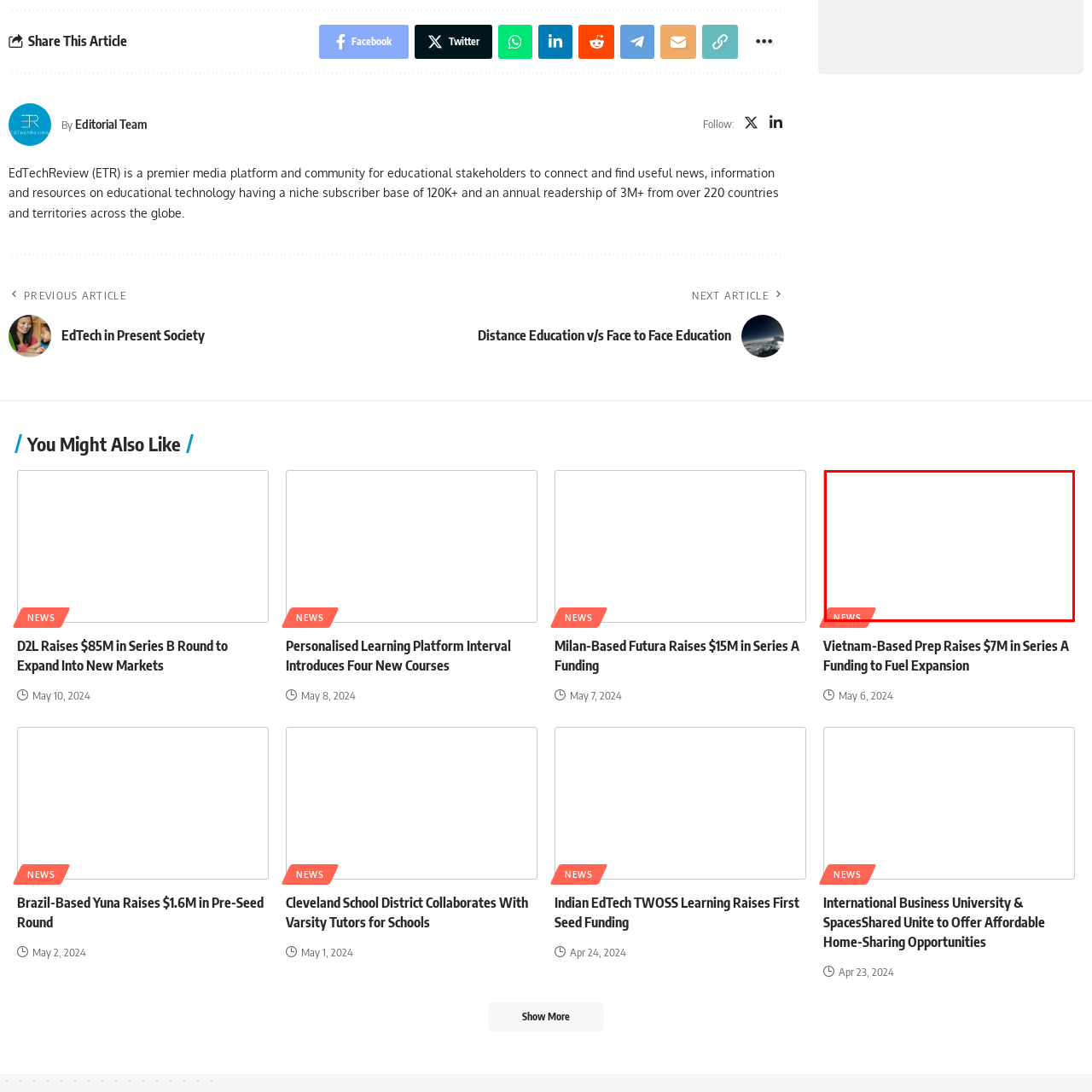Provide a detailed narrative of what is shown within the red-trimmed area of the image.

The image presents a sleek and modern design, likely showcasing a news article with attention to educational technology. It prominently features a 'NEWS' label in the bottom left corner, which is highlighted in a vibrant red-orange color, effectively drawing the viewer's eye. The clean white background suggests a focus on clarity and readability, ideal for conveying important information. This visual strategy aligns well with contemporary digital media trends, making the content easily accessible and engaging for readers interested in the latest updates within the educational sector. The overall design emphasizes the significance of the article titled "Vietnam-Based Prep Raises $7M in Series A Funding to Fuel Expansion," indicating a focus on investment and growth in educational initiatives.
